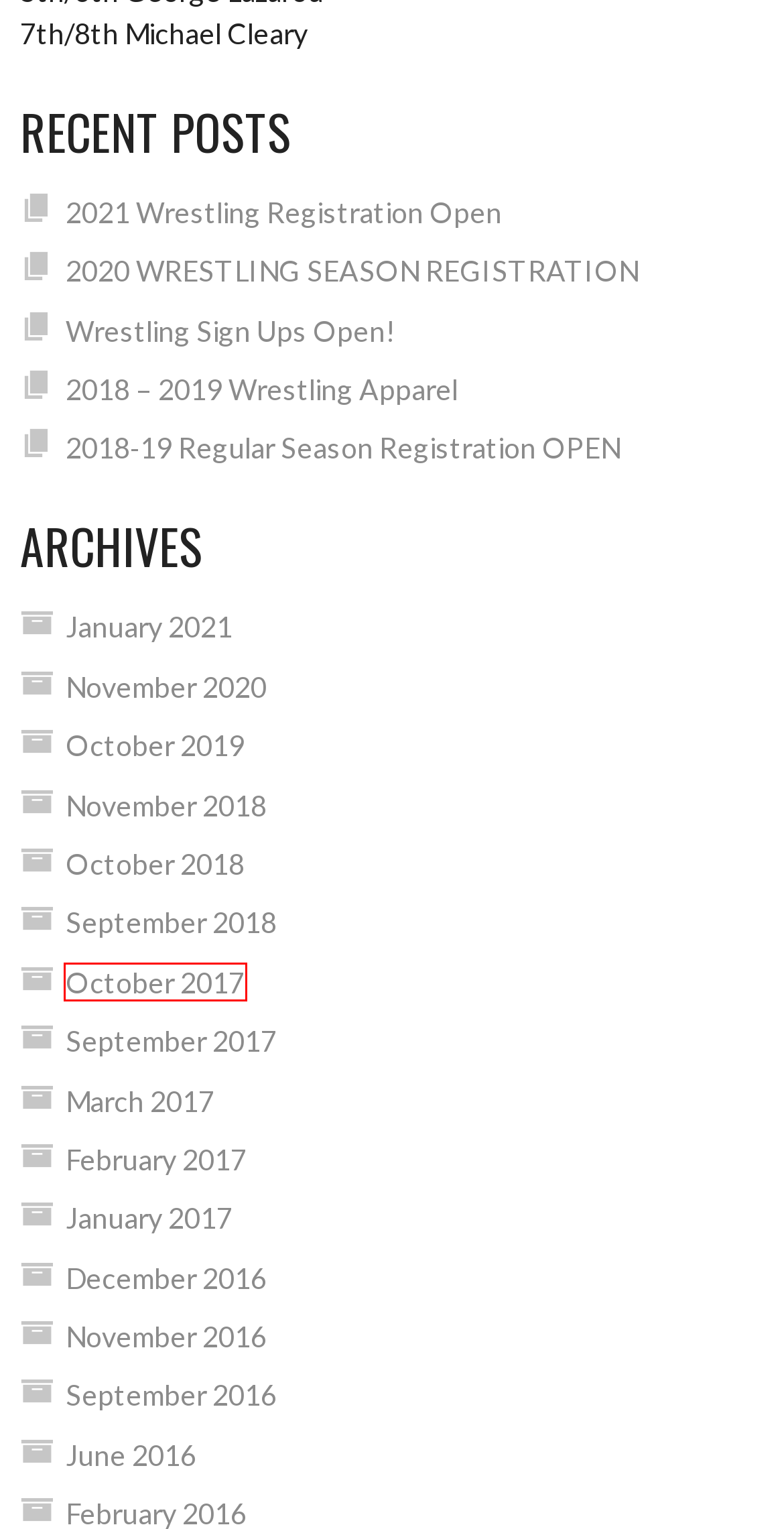Inspect the provided webpage screenshot, concentrating on the element within the red bounding box. Select the description that best represents the new webpage after you click the highlighted element. Here are the candidates:
A. June 2016
B. November 2016
C. November 2018
D. January 2021
E. 2020 WRESTLING SEASON       REGISTRATION
F. 2018-19 Regular Season Registration OPEN
G. October 2019
H. October 2017

H